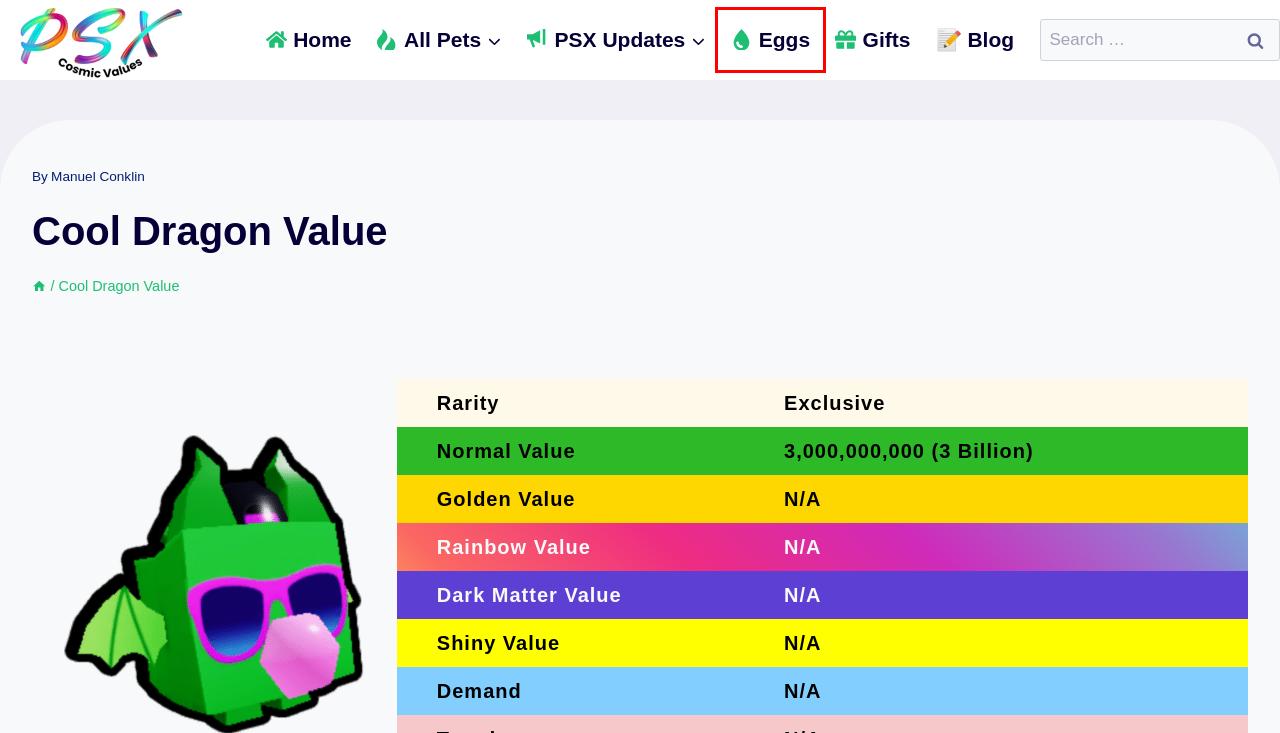Given a screenshot of a webpage with a red rectangle bounding box around a UI element, select the best matching webpage description for the new webpage that appears after clicking the highlighted element. The candidate descriptions are:
A. Cosmic Values - Pet Simulator X
B. Privacy Policy - PSX Cosmic Values
C. Cosmic Agony Cosmic Value
D. PSX Updates Cosmic Values
E. PSX Gifts Cosmic Values
F. PSX Eggs Cosmic Values
G. Latest Posts
H. PSX Pets Cosmic Values

F